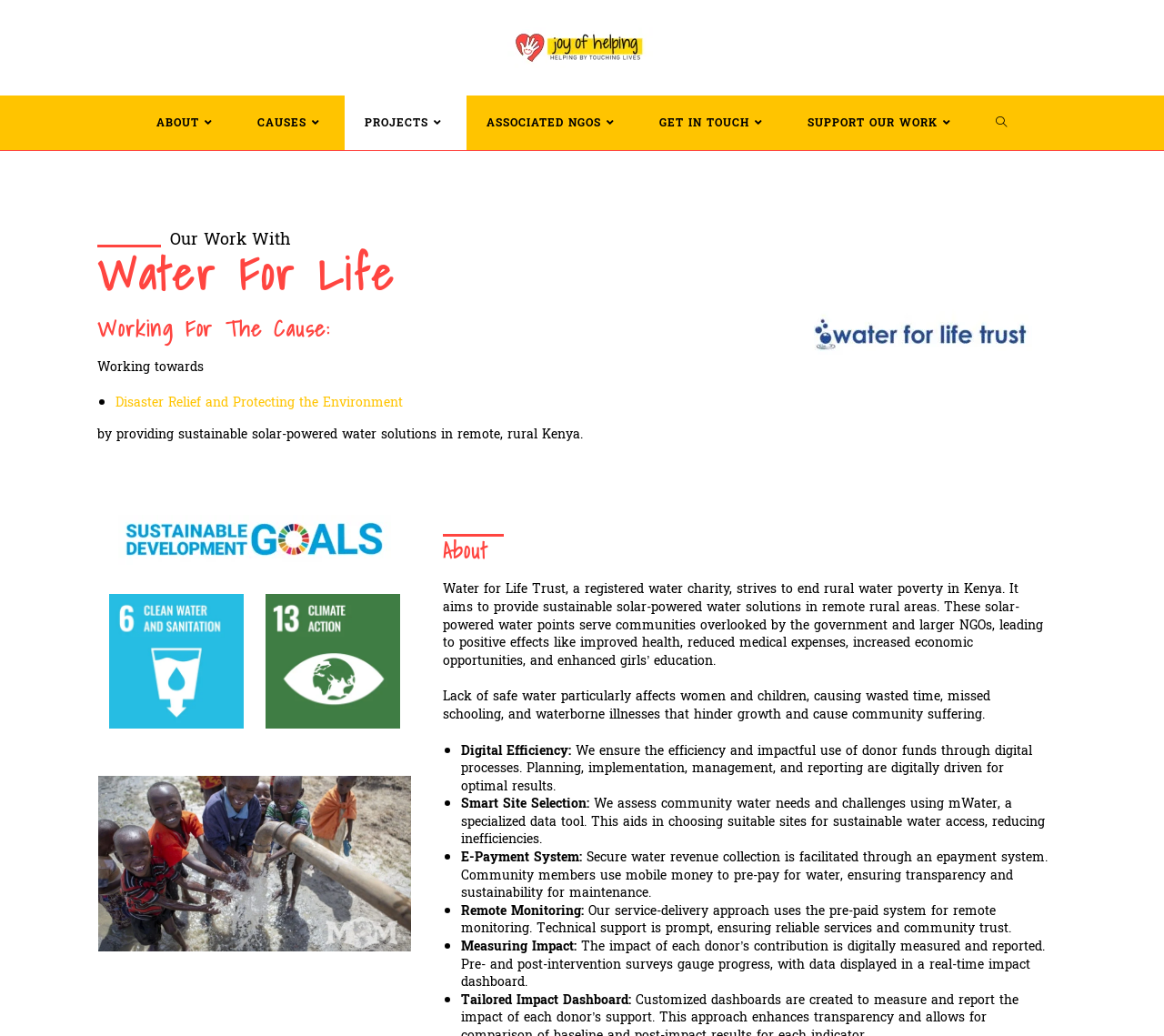Determine the bounding box coordinates (top-left x, top-left y, bottom-right x, bottom-right y) of the UI element described in the following text: Associated NGOs

[0.401, 0.092, 0.549, 0.145]